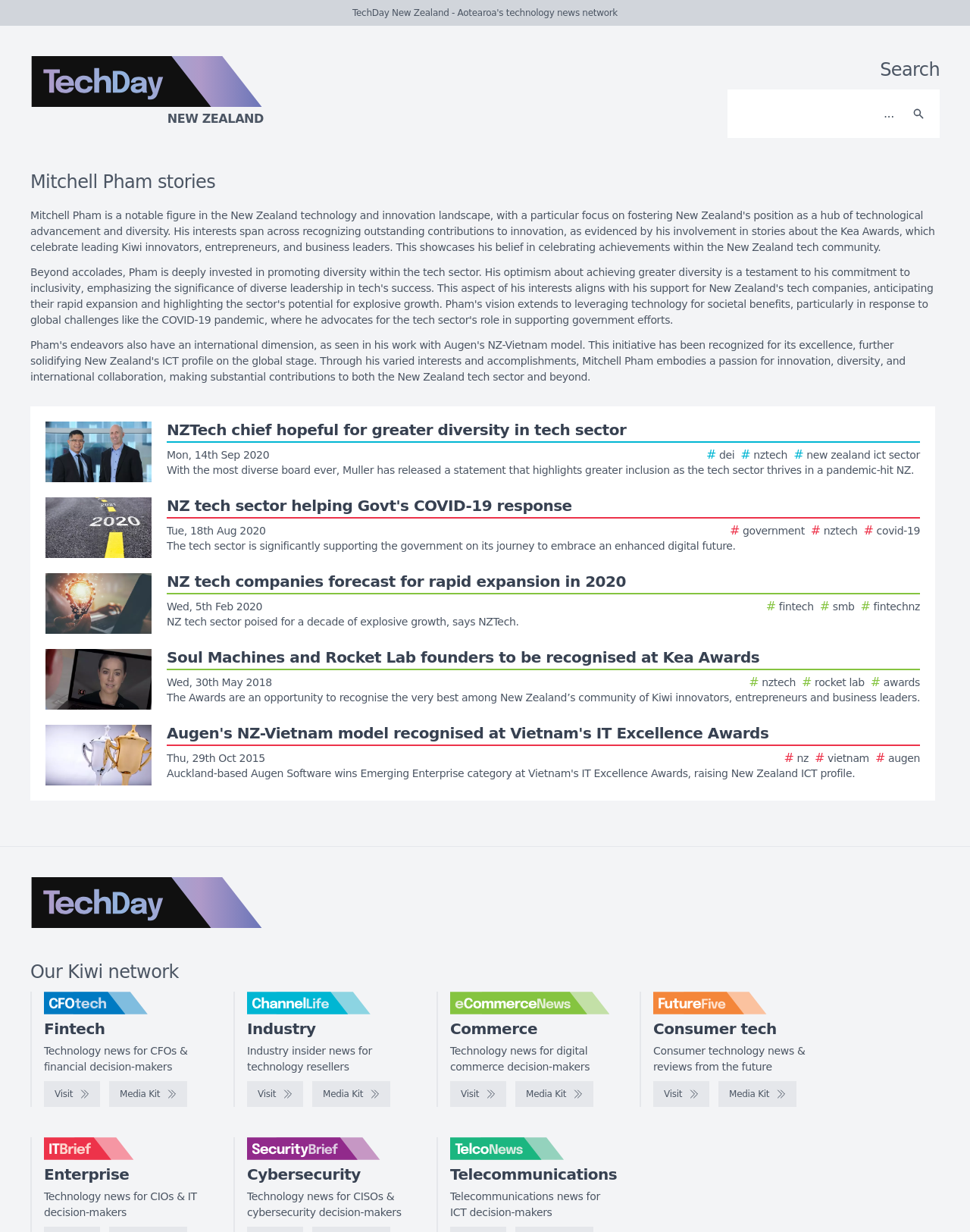Identify the bounding box for the element characterized by the following description: "parent_node: Fintech".

[0.045, 0.805, 0.209, 0.823]